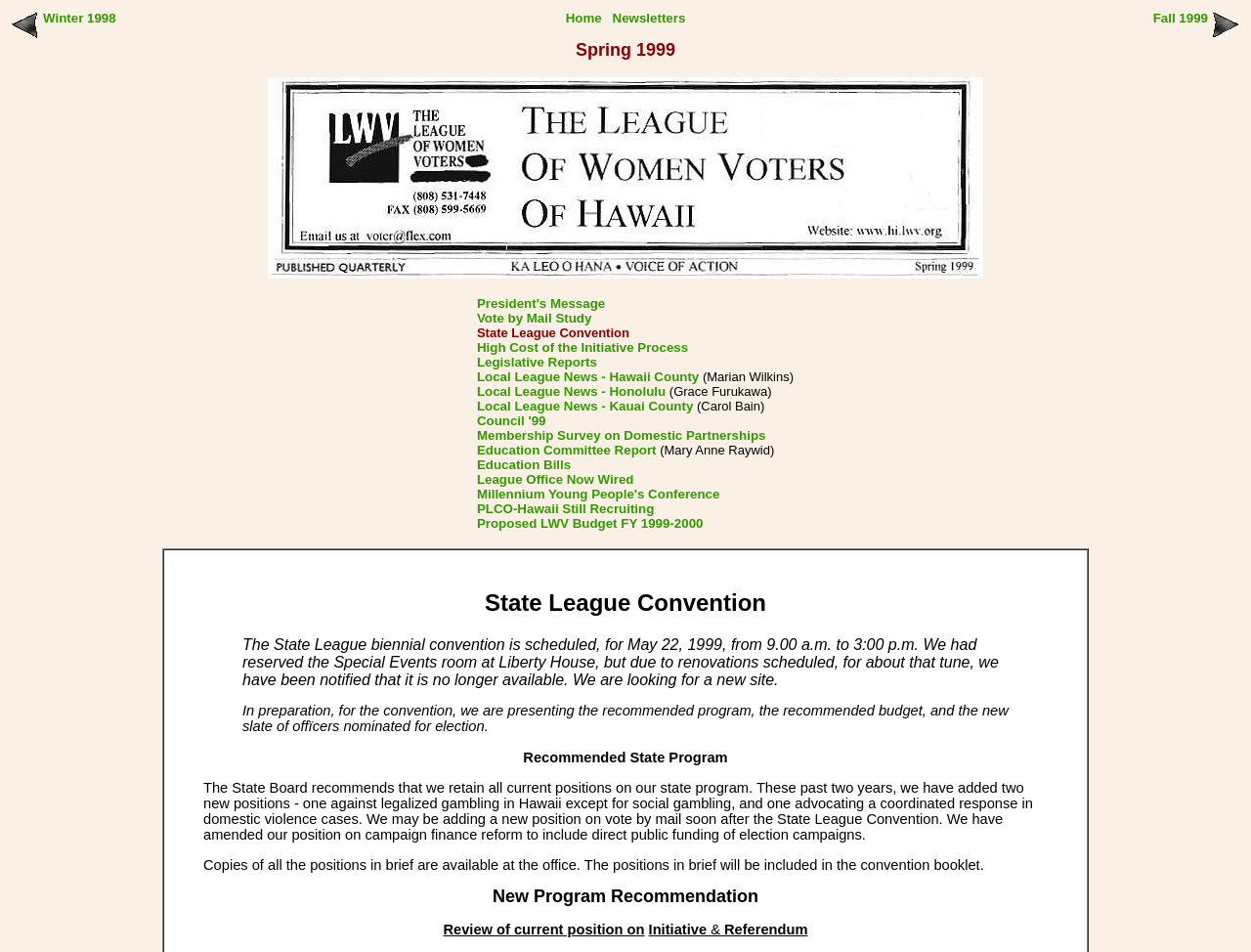Find the bounding box coordinates for the UI element that matches this description: "Education Committee Report".

[0.381, 0.465, 0.525, 0.48]